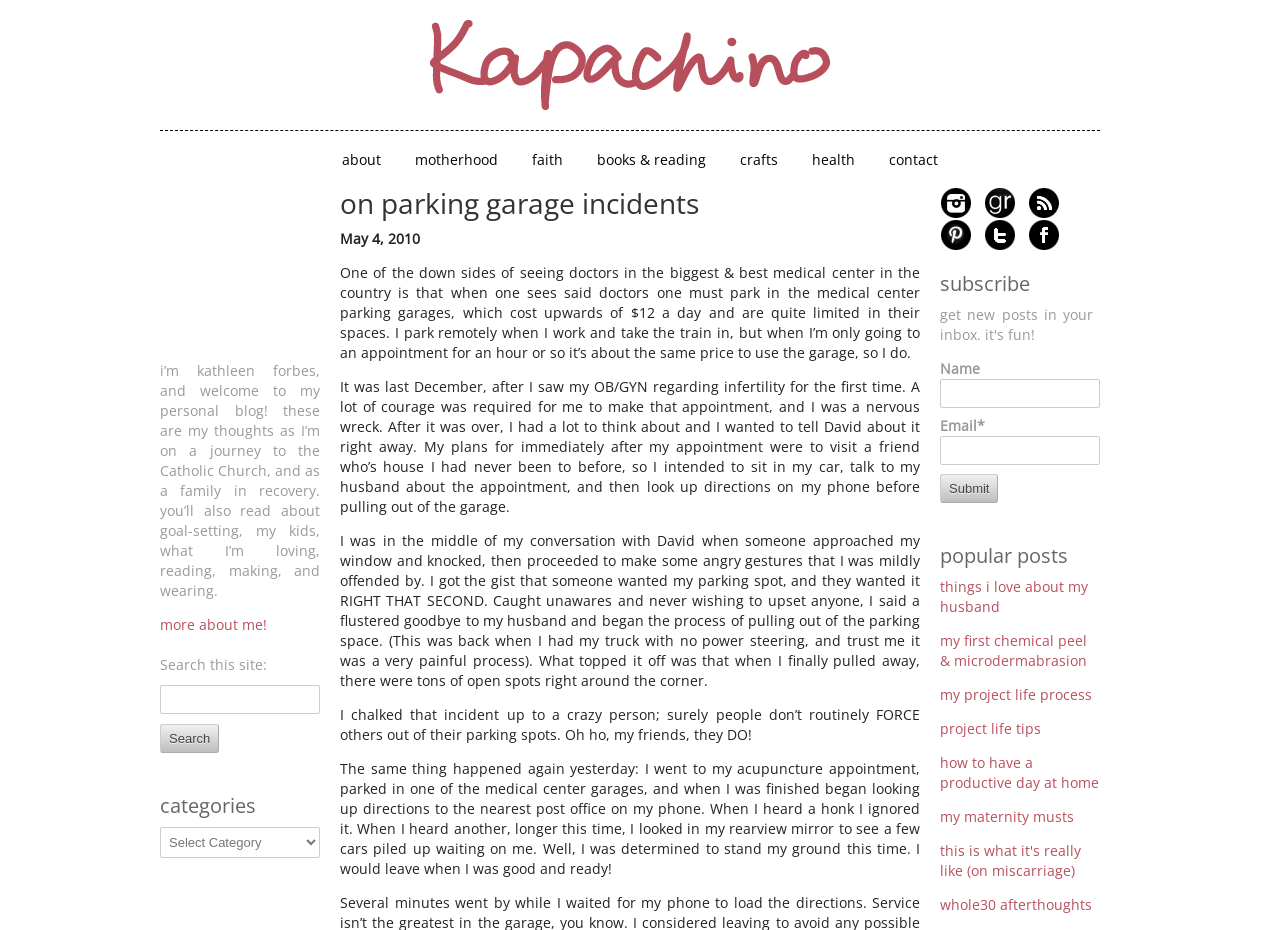Generate a thorough caption that explains the contents of the webpage.

This webpage is a personal blog, titled "Kapachino", with a focus on the author's life, thoughts, and experiences. At the top of the page, there is a heading with the blog's title, accompanied by a link to the blog's homepage. Below this, there are several links to different categories, including "About", "Motherhood", "Faith", and "Health".

The main content of the page is a blog post titled "On Parking Garage Incidents", which is a personal anecdote about the author's experiences with parking in a medical center garage. The post is divided into several paragraphs, with the author describing their encounters with aggressive drivers who try to force them out of their parking spots.

To the right of the blog post, there is a sidebar with several sections. At the top, there is a heading that says "Categories", followed by a dropdown menu. Below this, there is a section titled "Subscribe", where visitors can enter their name and email address to receive updates from the blog. There is also a section titled "Popular Posts", which lists several links to other blog posts on the site, including "Things I Love About My Husband" and "My First Chemical Peel & Microdermabrasion".

At the very top of the page, there is a complementary section that provides a brief introduction to the author and their blog. This section includes a link to a page with more information about the author. There is also a search bar where visitors can search for specific content on the site.